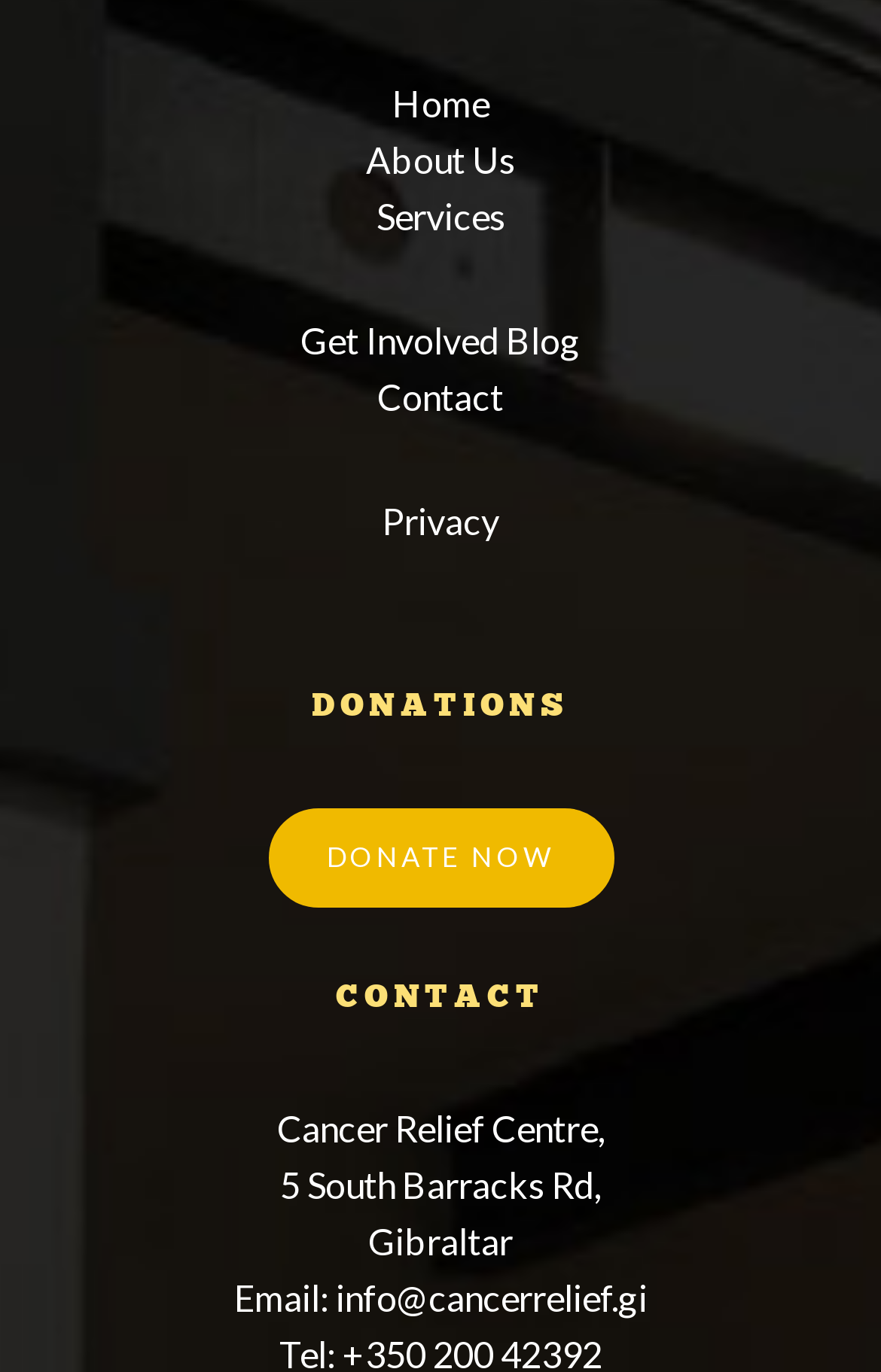Identify the bounding box coordinates for the element that needs to be clicked to fulfill this instruction: "go to home page". Provide the coordinates in the format of four float numbers between 0 and 1: [left, top, right, bottom].

[0.445, 0.059, 0.555, 0.091]